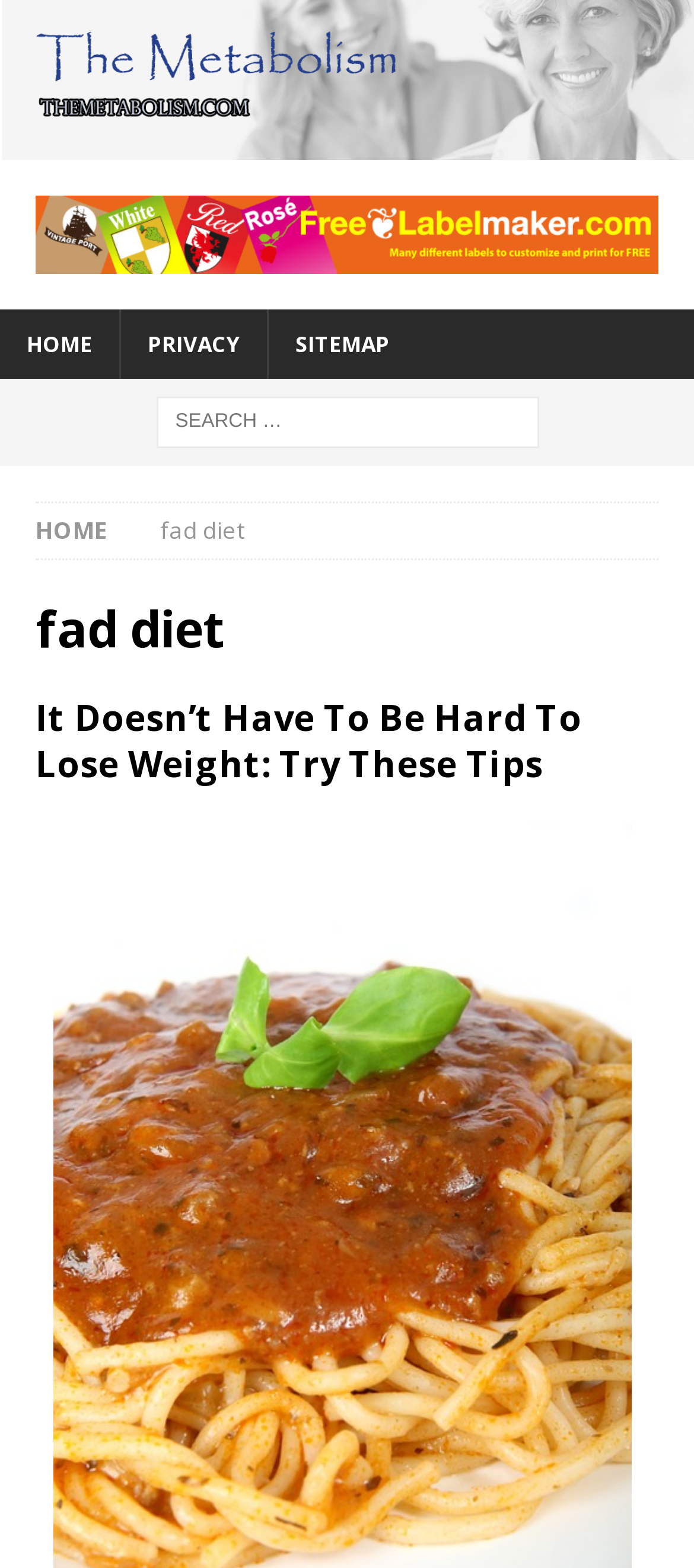Articulate a detailed summary of the webpage's content and design.

The webpage is about the topic of "fad diet" and is part of the "Themetabolism" website. At the top left corner, there is a logo image of "Themetabolism" with a corresponding link. Next to the logo, there is a complementary section that spans the entire width of the page.

Below the logo, there is a navigation menu with three links: "HOME", "PRIVACY", and "SITEMAP", arranged horizontally from left to right. 

Further down, there is a search section that occupies the full width of the page, with a search box labeled "Search for:".

Below the search section, there is a link to "HOME" on the left, followed by a static text "fad diet" on the right. 

The main content of the webpage is headed by a large heading "fad diet" that spans the full width of the page. Below this heading, there is another heading "It Doesn’t Have To Be Hard To Lose Weight: Try These Tips" that also spans the full width of the page. This heading is also a link to the corresponding article.

There are a total of 5 links on the page, including the logo link, navigation menu links, and the article link. There are 2 images on the page, including the logo image and an image associated with the link "Make your own full colour labels".